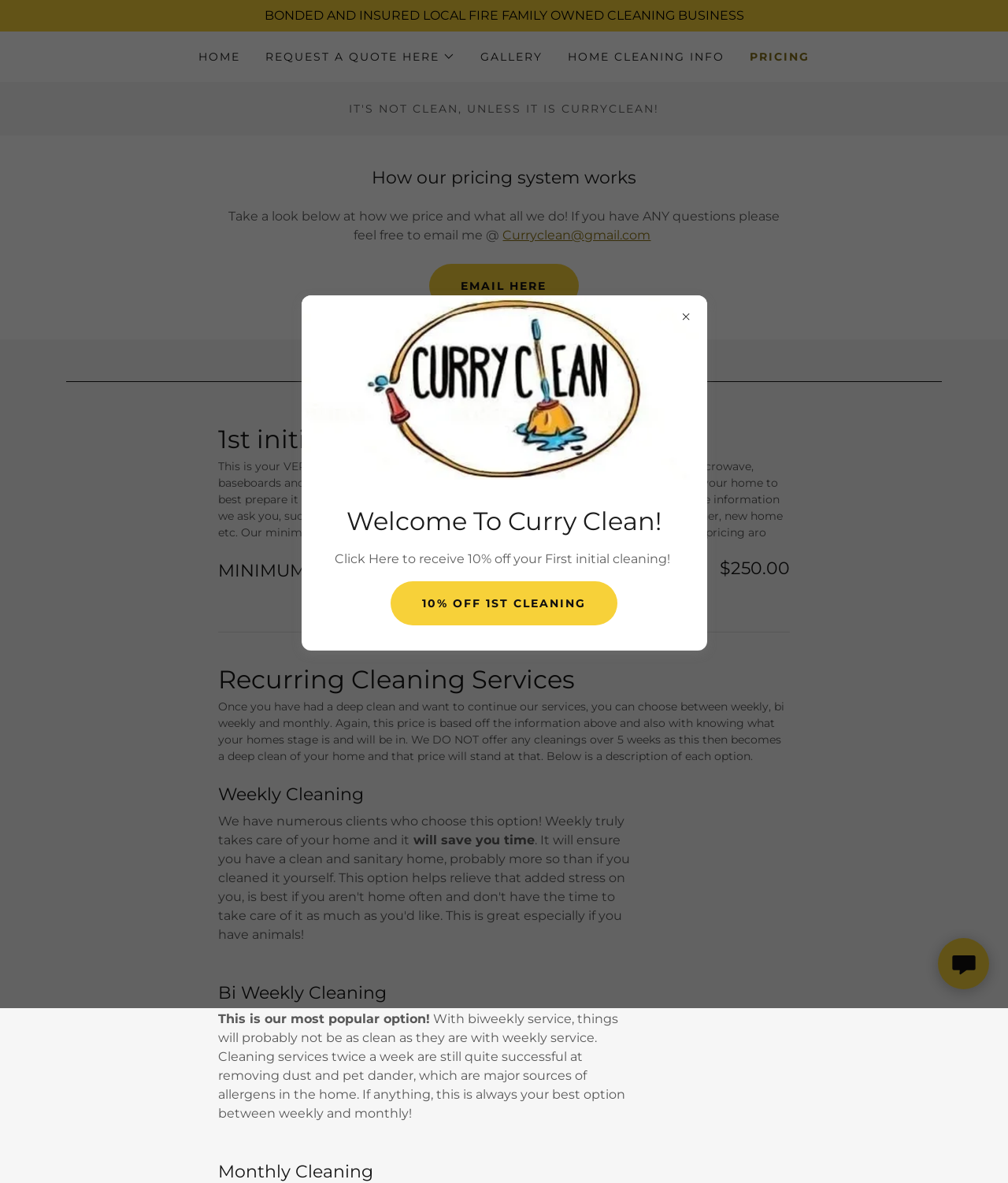Locate the bounding box coordinates of the clickable area to execute the instruction: "View the 12 Tutorials to Make a Cardboard Fireplace guide". Provide the coordinates as four float numbers between 0 and 1, represented as [left, top, right, bottom].

None